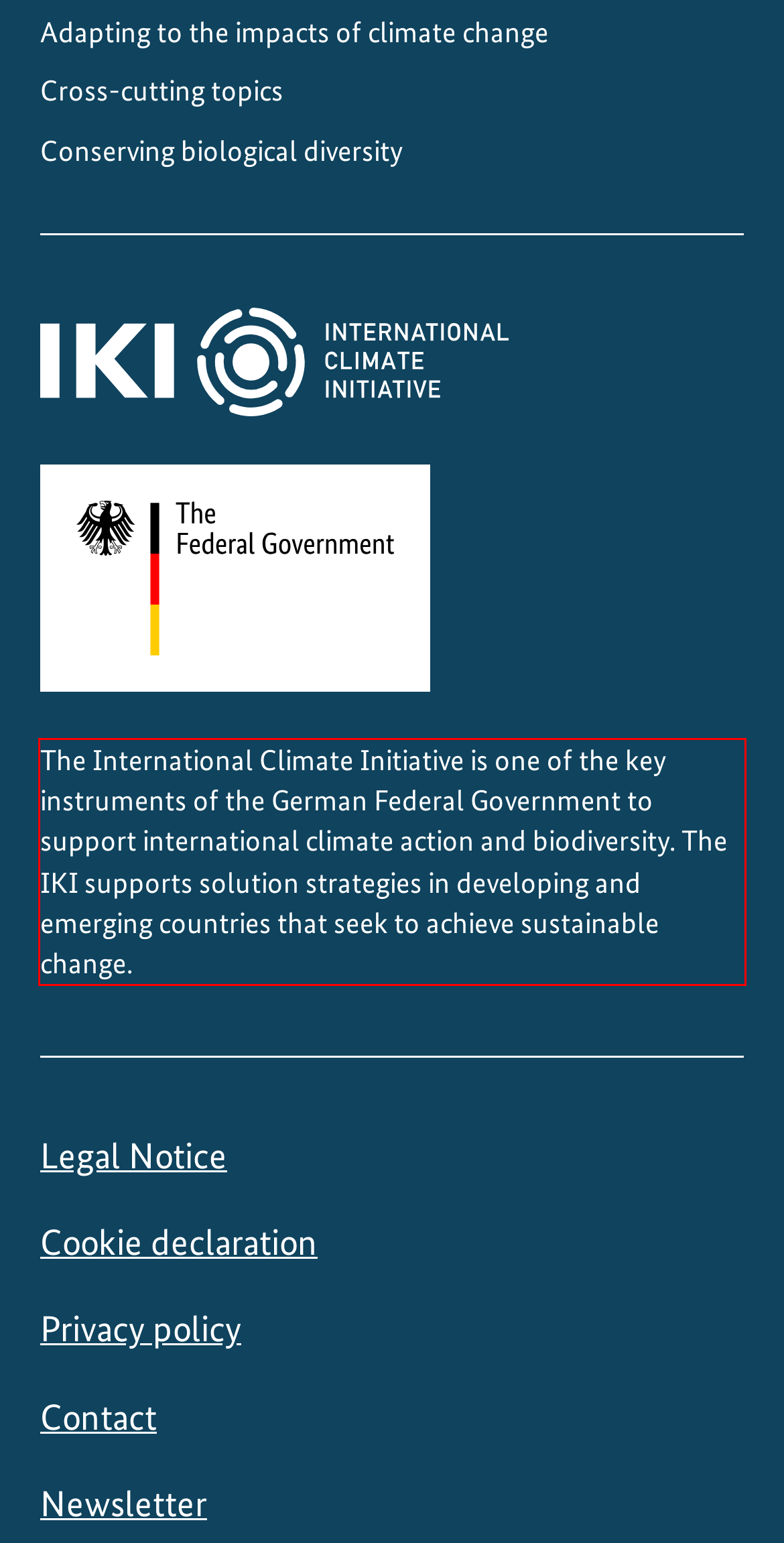Extract and provide the text found inside the red rectangle in the screenshot of the webpage.

The International Climate Initiative is one of the key instruments of the German Federal Government to support international climate action and biodiversity. The IKI supports solution strategies in developing and emerging countries that seek to achieve sustainable change.